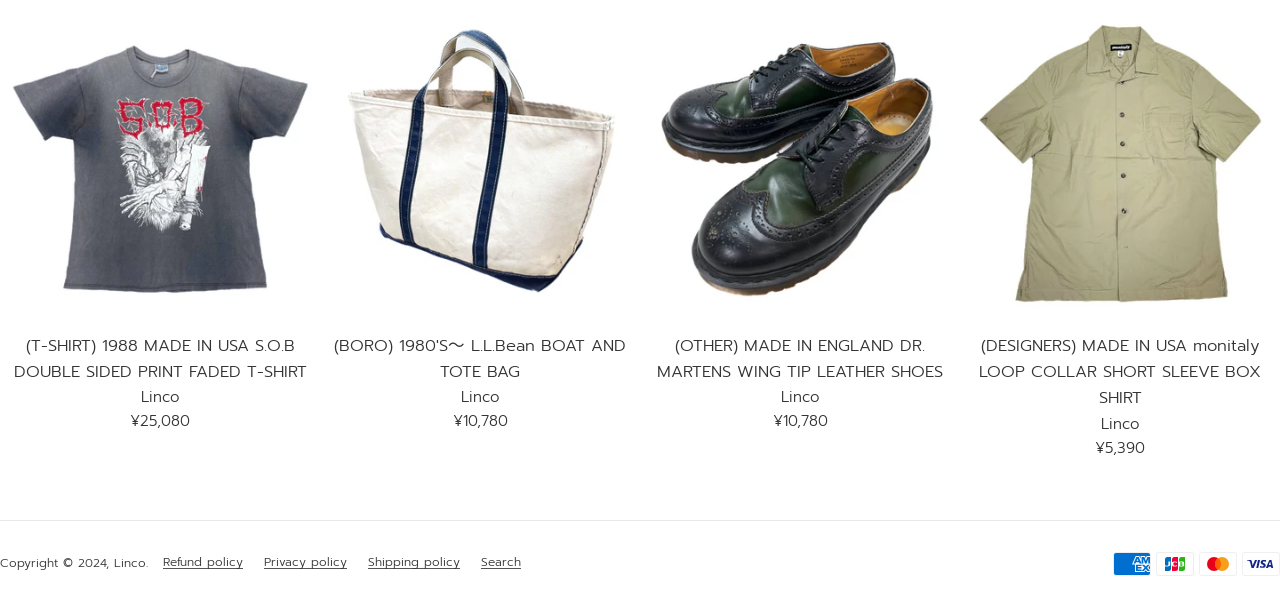How many products are displayed on this page?
Please provide a single word or phrase as your answer based on the screenshot.

4